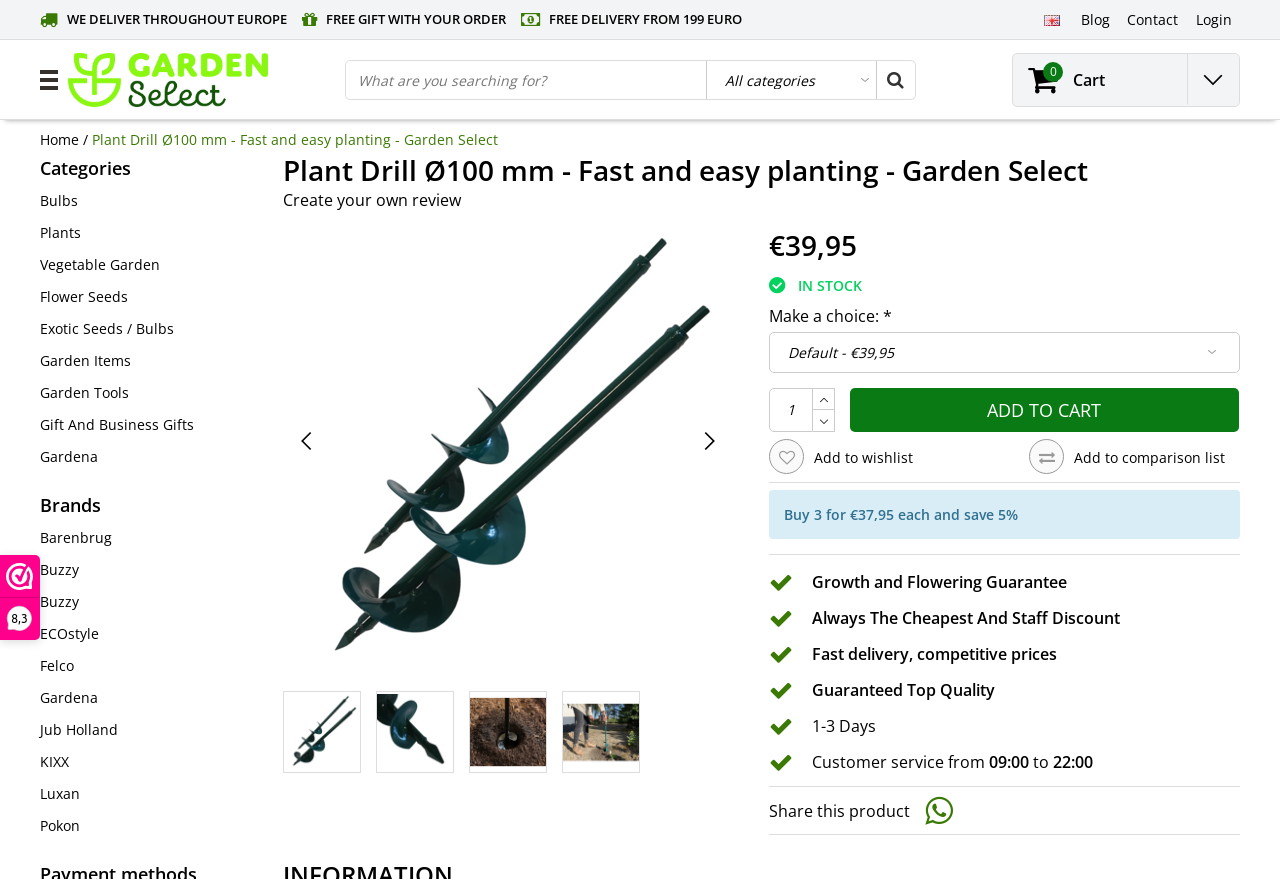Can you find the bounding box coordinates for the UI element given this description: "Contact"? Provide the coordinates as four float numbers between 0 and 1: [left, top, right, bottom].

[0.88, 0.012, 0.92, 0.033]